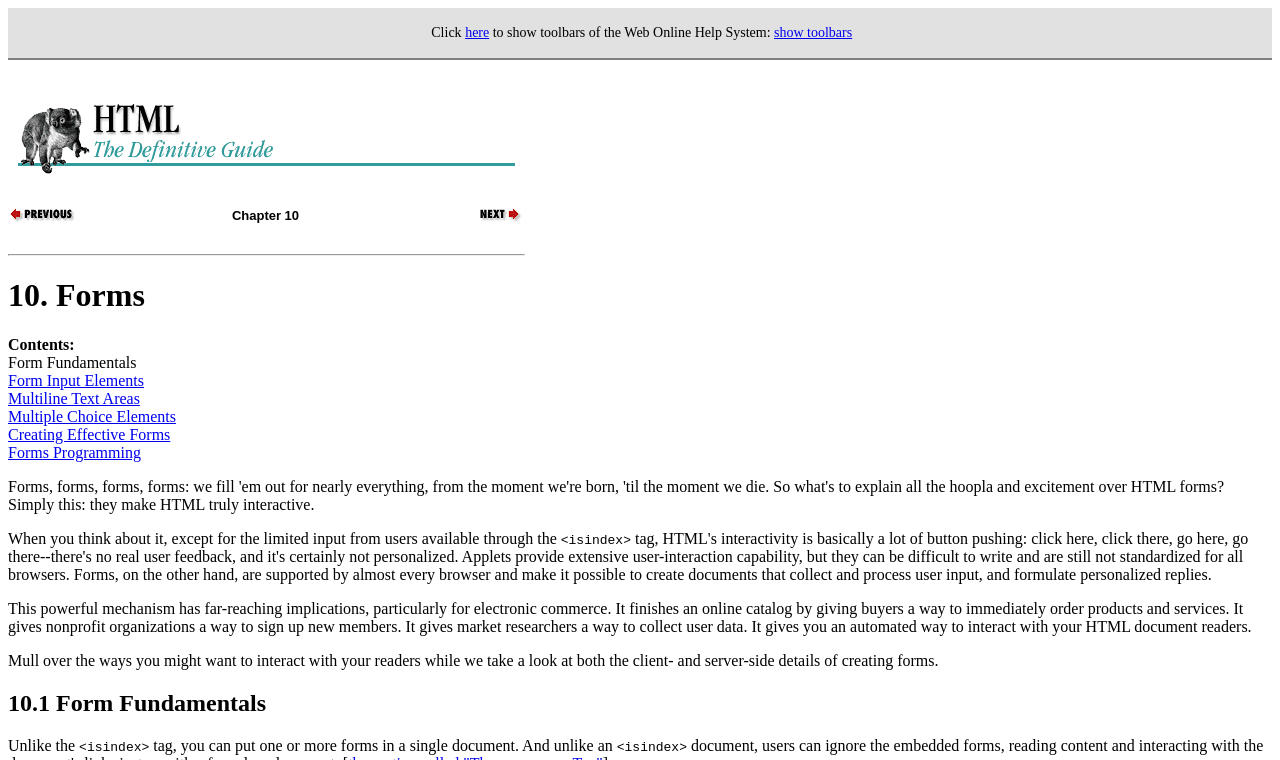Answer this question using a single word or a brief phrase:
What is the purpose of forms in HTML?

To interact with readers